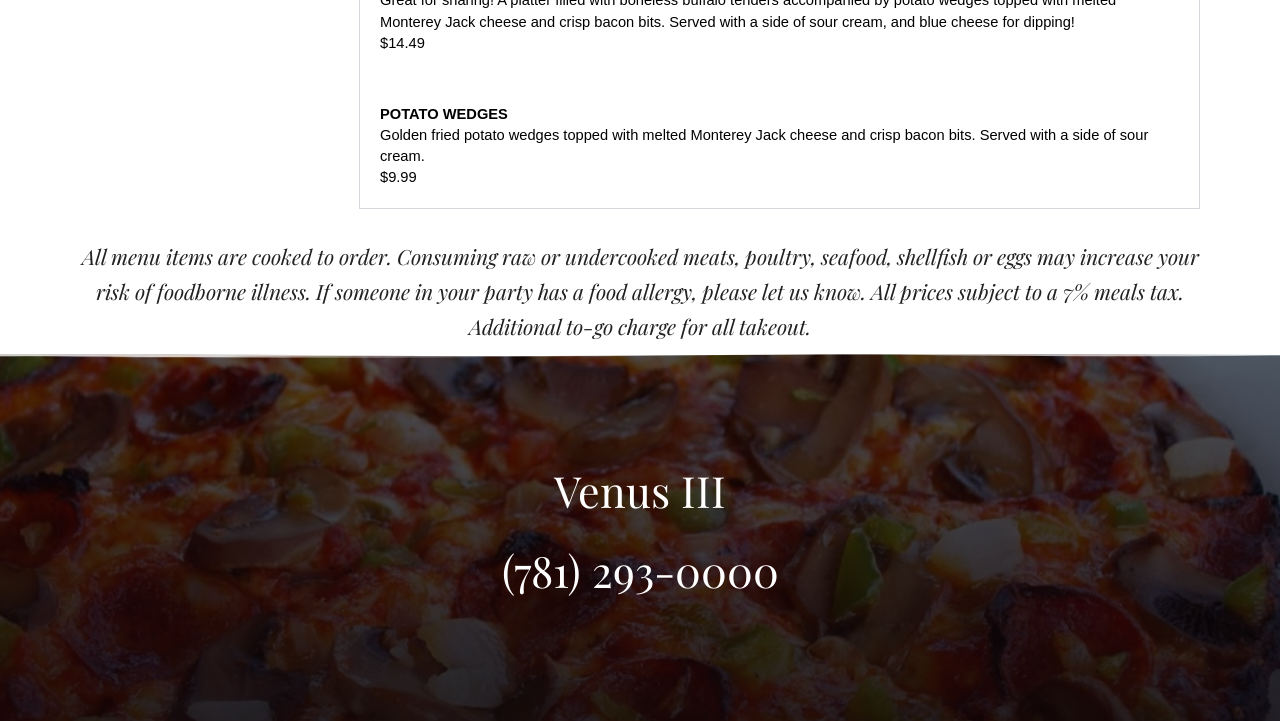What type of cheese is used in Potato Wedges?
Based on the image, give a concise answer in the form of a single word or short phrase.

Monterey Jack